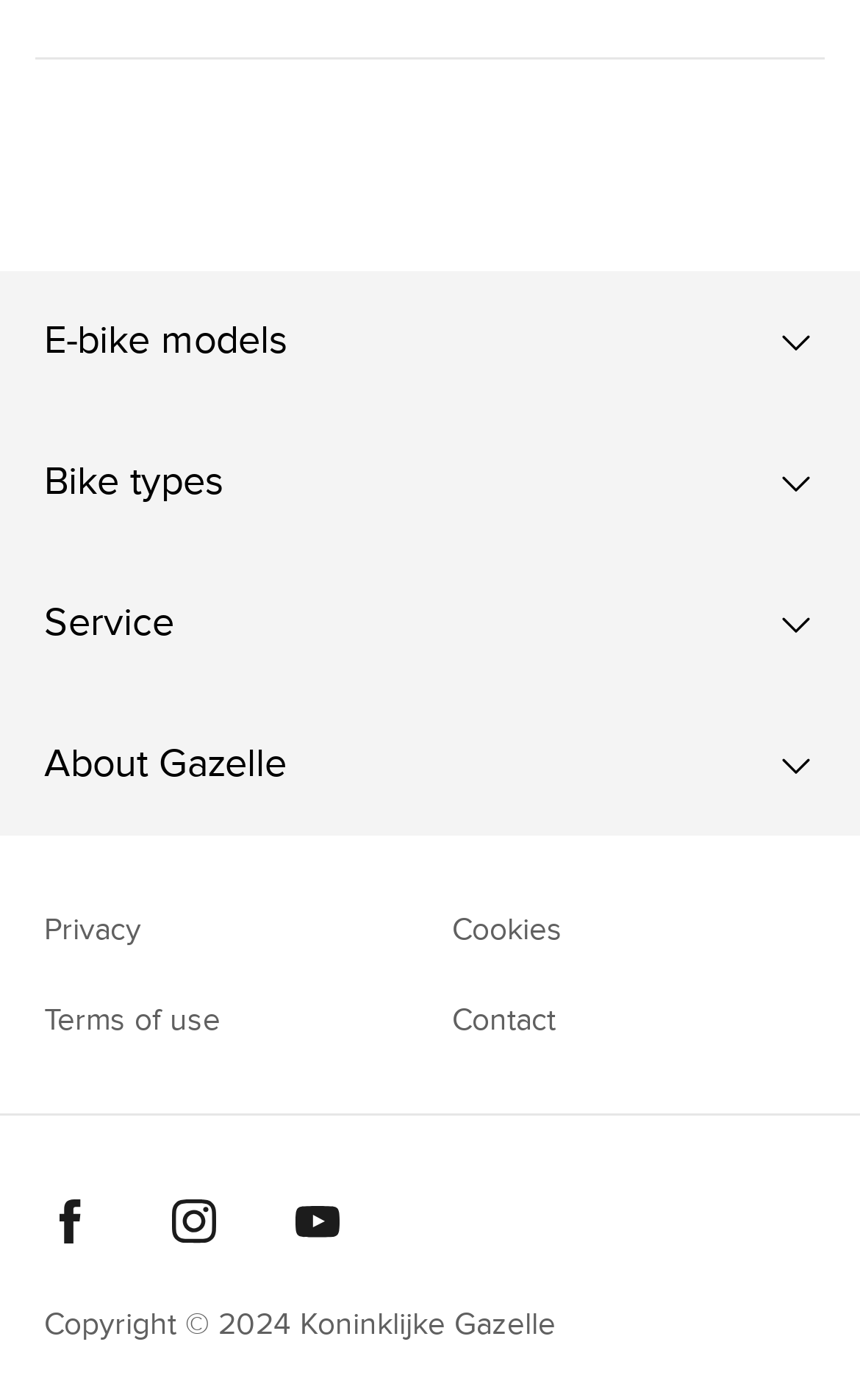Refer to the element description CSR and identify the corresponding bounding box in the screenshot. Format the coordinates as (top-left x, top-left y, bottom-right x, bottom-right y) with values in the range of 0 to 1.

[0.0, 0.809, 1.0, 0.88]